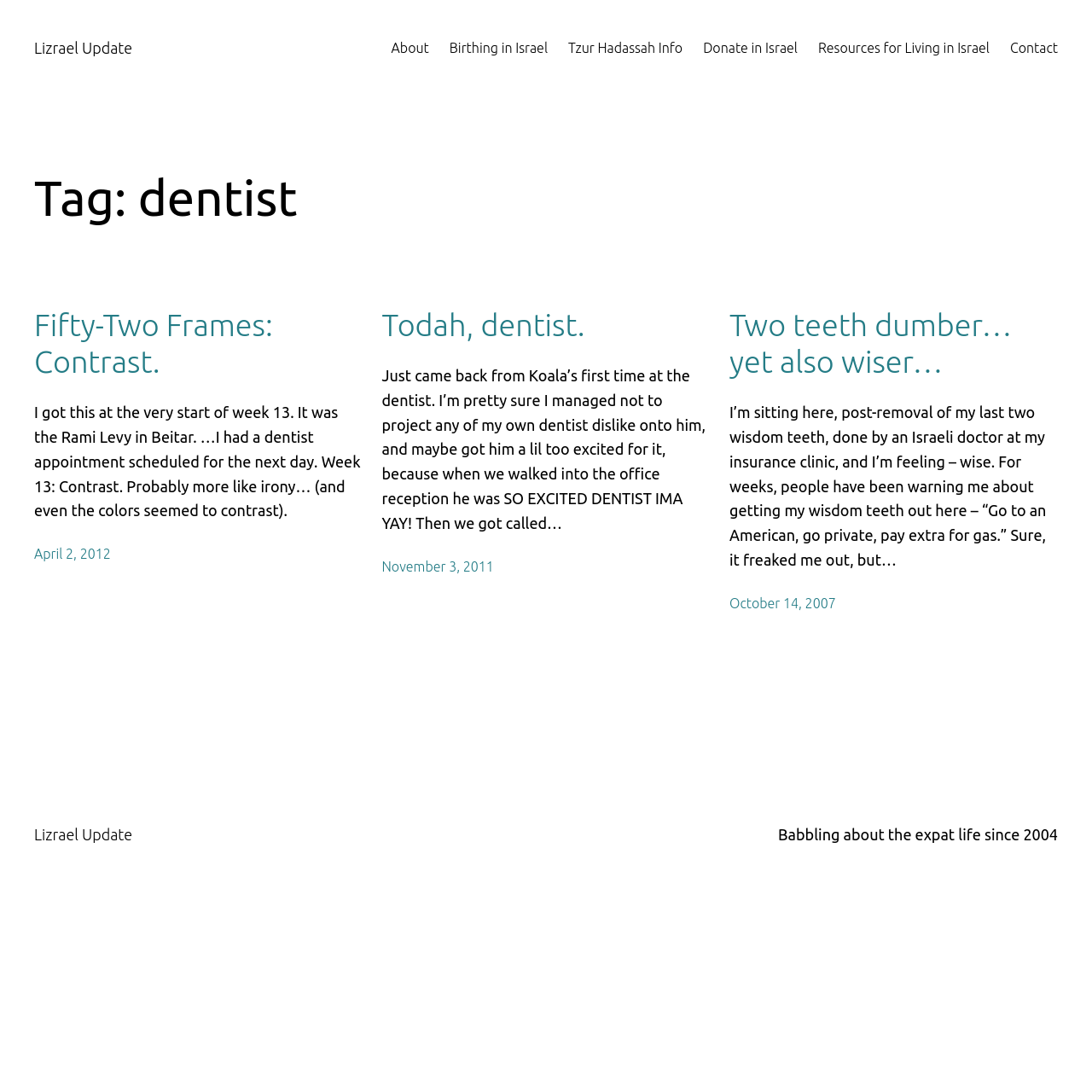Please find the bounding box for the UI component described as follows: "About".

[0.358, 0.034, 0.393, 0.054]